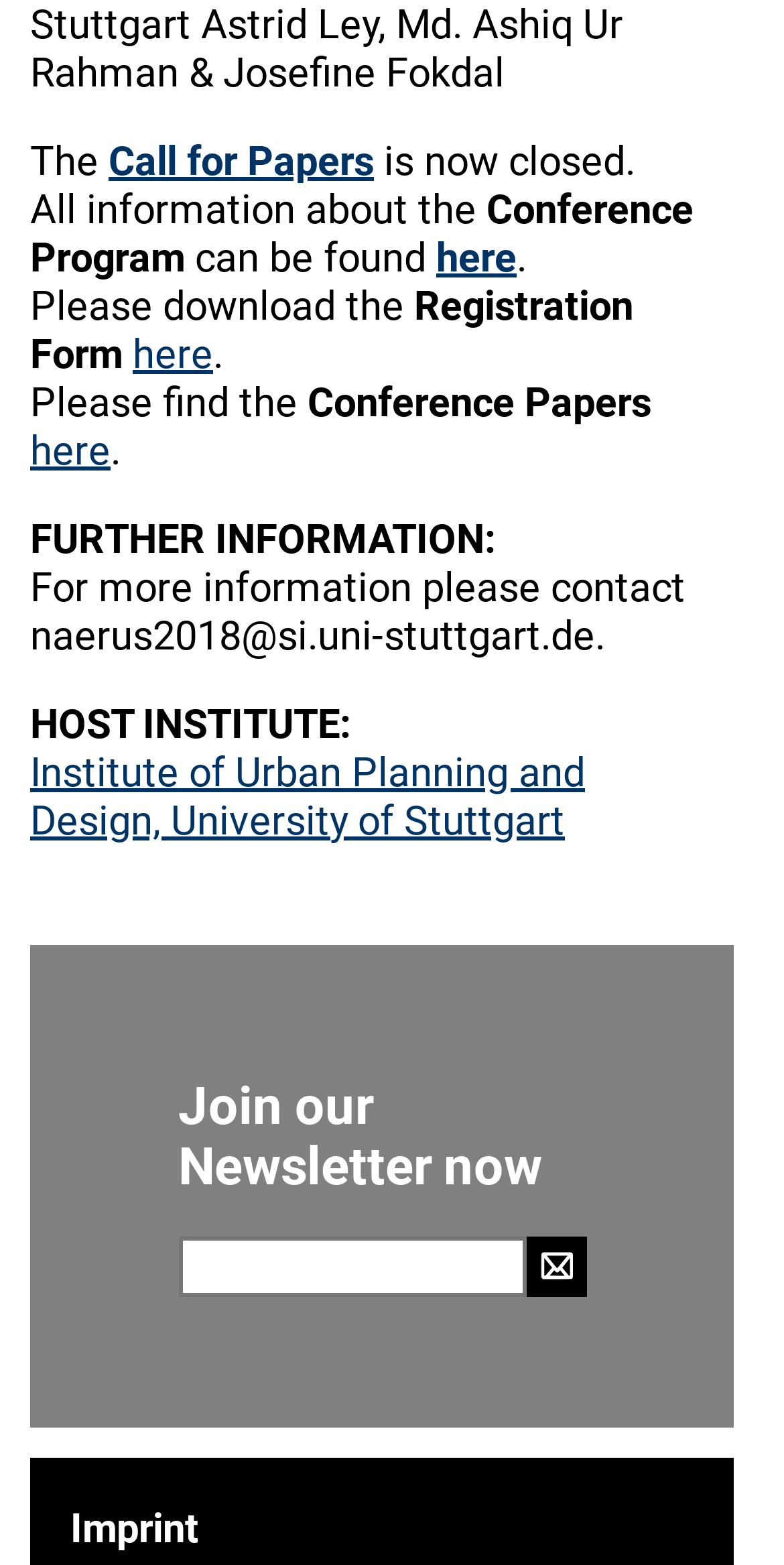Determine the bounding box coordinates for the area that should be clicked to carry out the following instruction: "Subscribe to the Newsletter".

[0.671, 0.79, 0.747, 0.829]